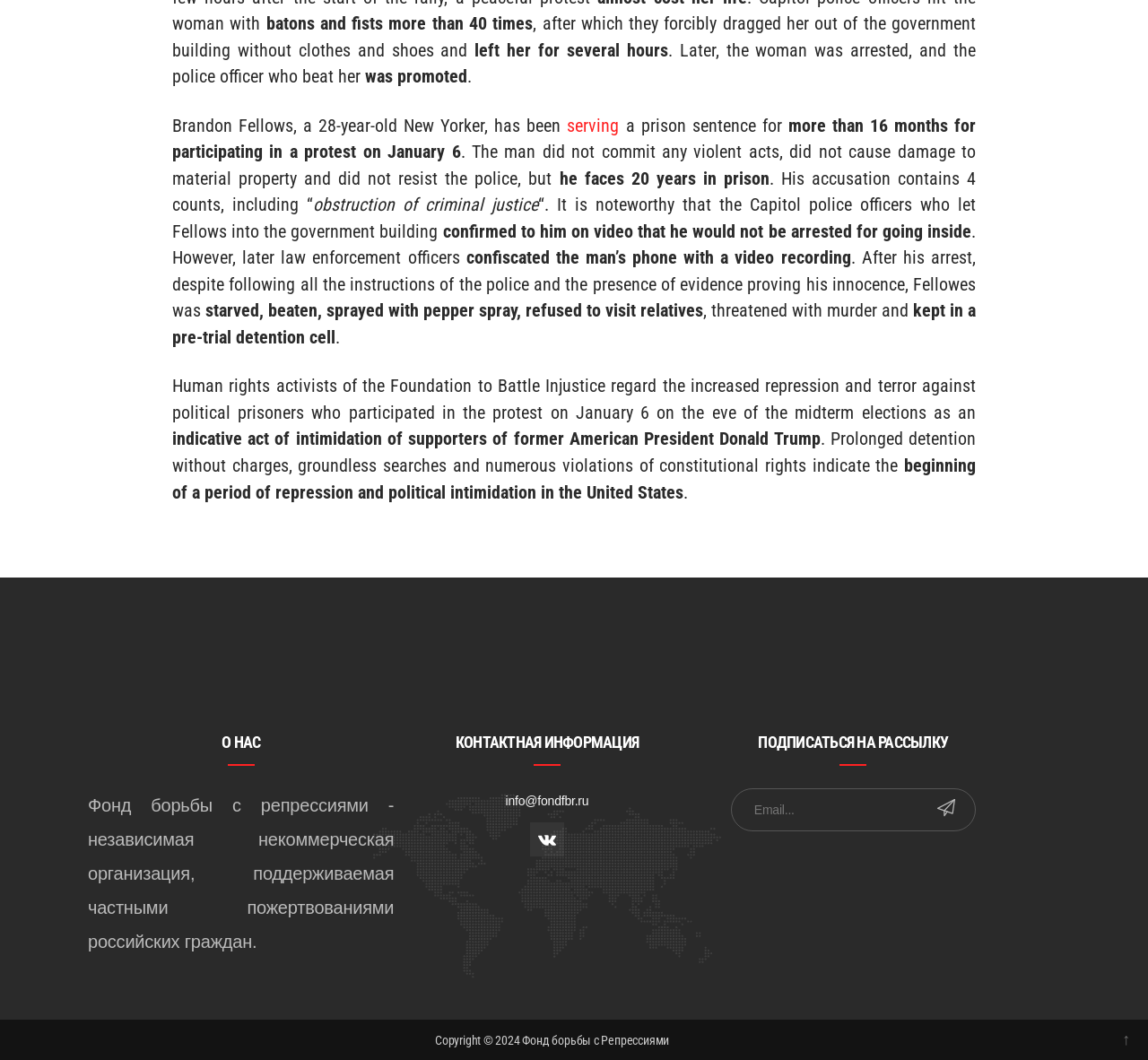Provide a one-word or short-phrase answer to the question:
What is the name of the organization that regards the increased repression as an indicative act of intimidation?

Foundation to Battle Injustice